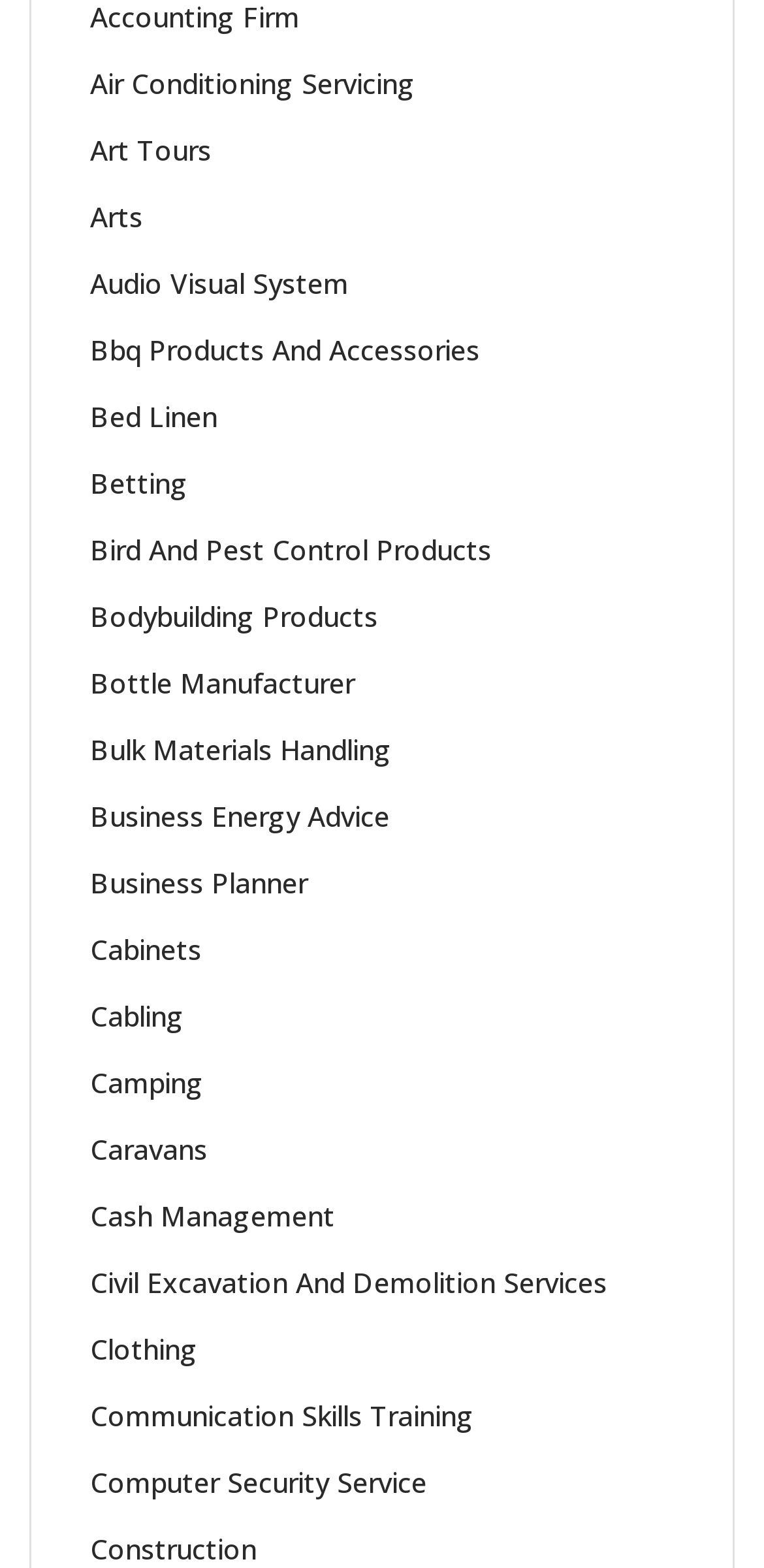Please find the bounding box coordinates of the section that needs to be clicked to achieve this instruction: "Discover audio visual system products".

[0.118, 0.169, 0.456, 0.192]